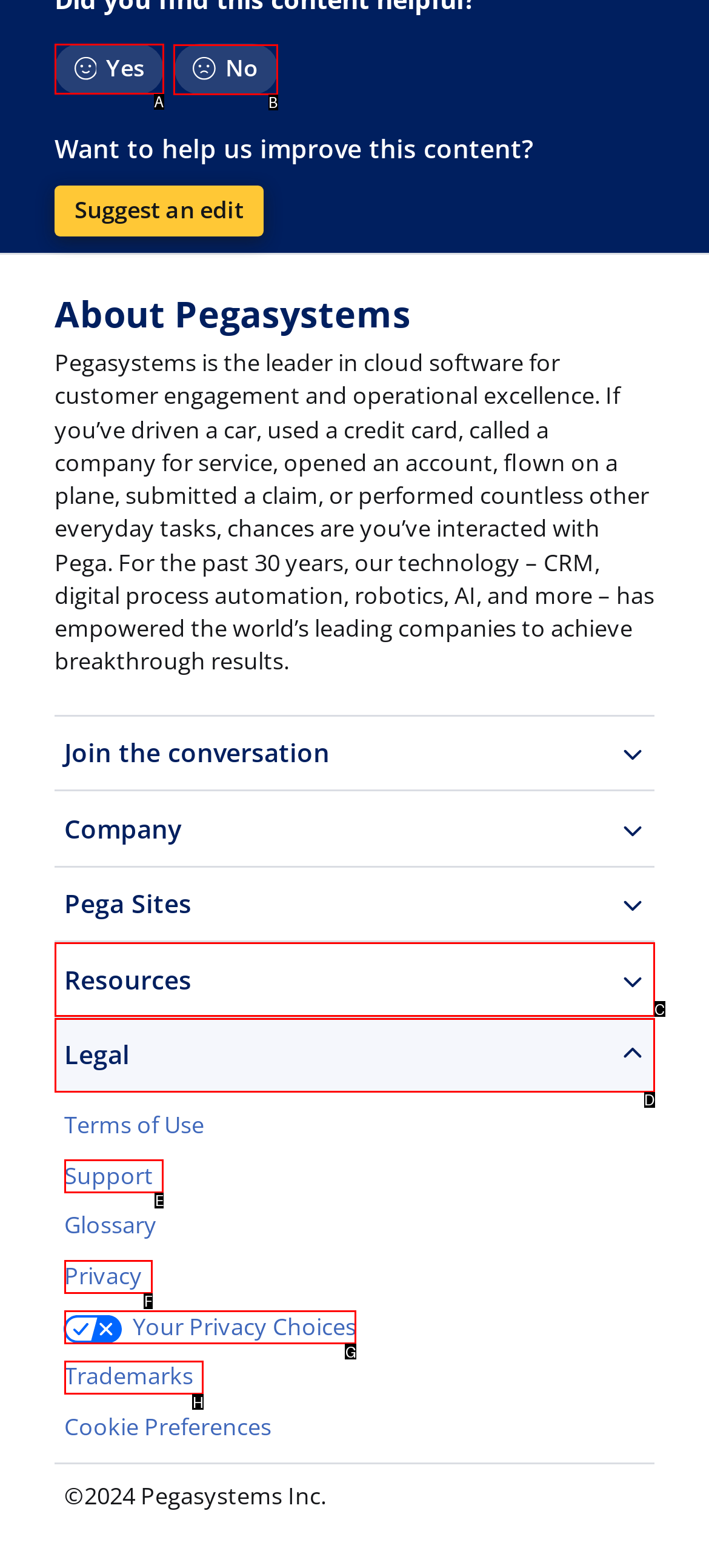Select the letter of the option that should be clicked to achieve the specified task: Click the link to Lothar Böttcher. Respond with just the letter.

None